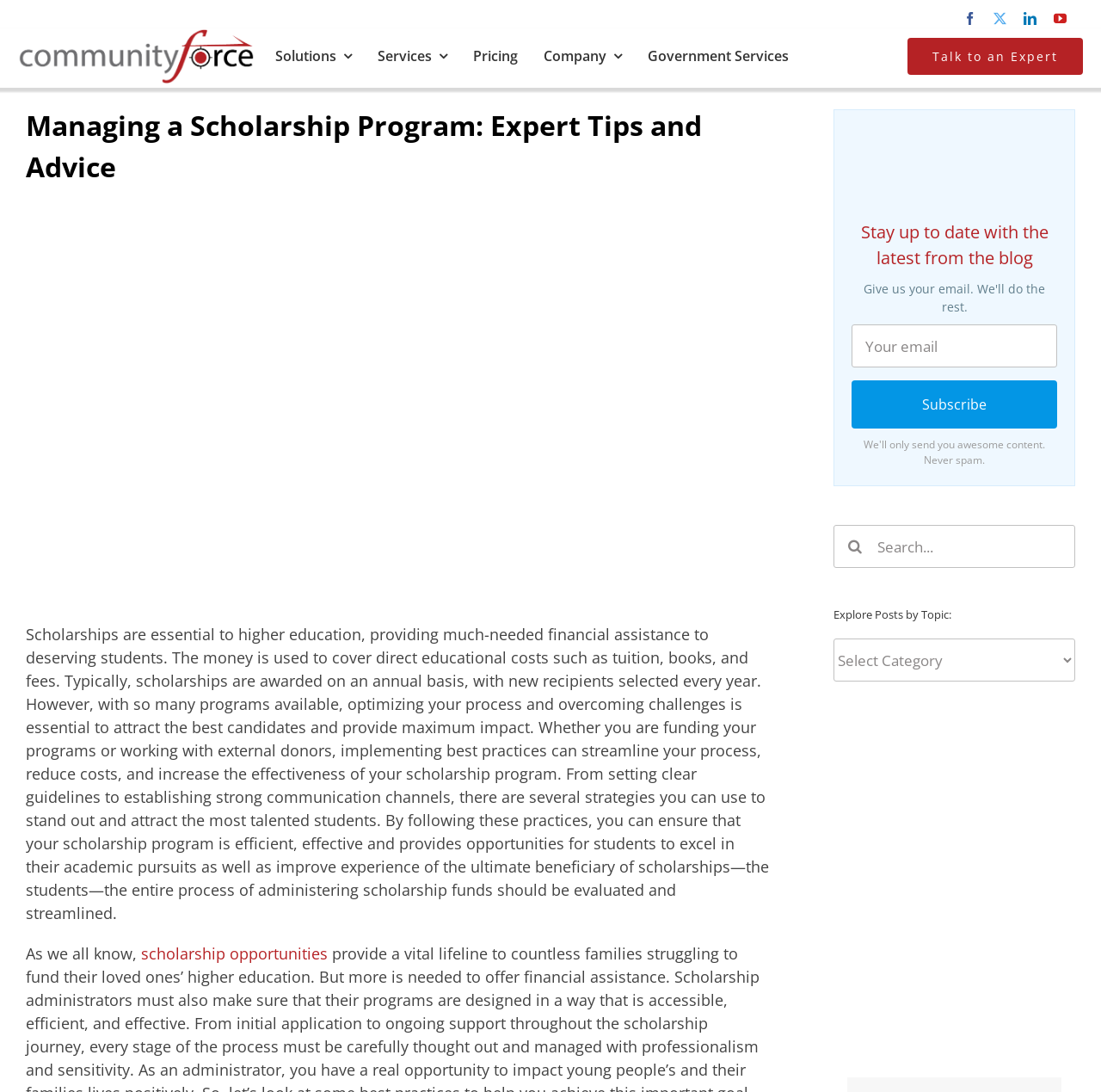Please find the bounding box for the UI component described as follows: "aria-label="CF platform blog bl"".

[0.757, 0.657, 0.977, 0.676]